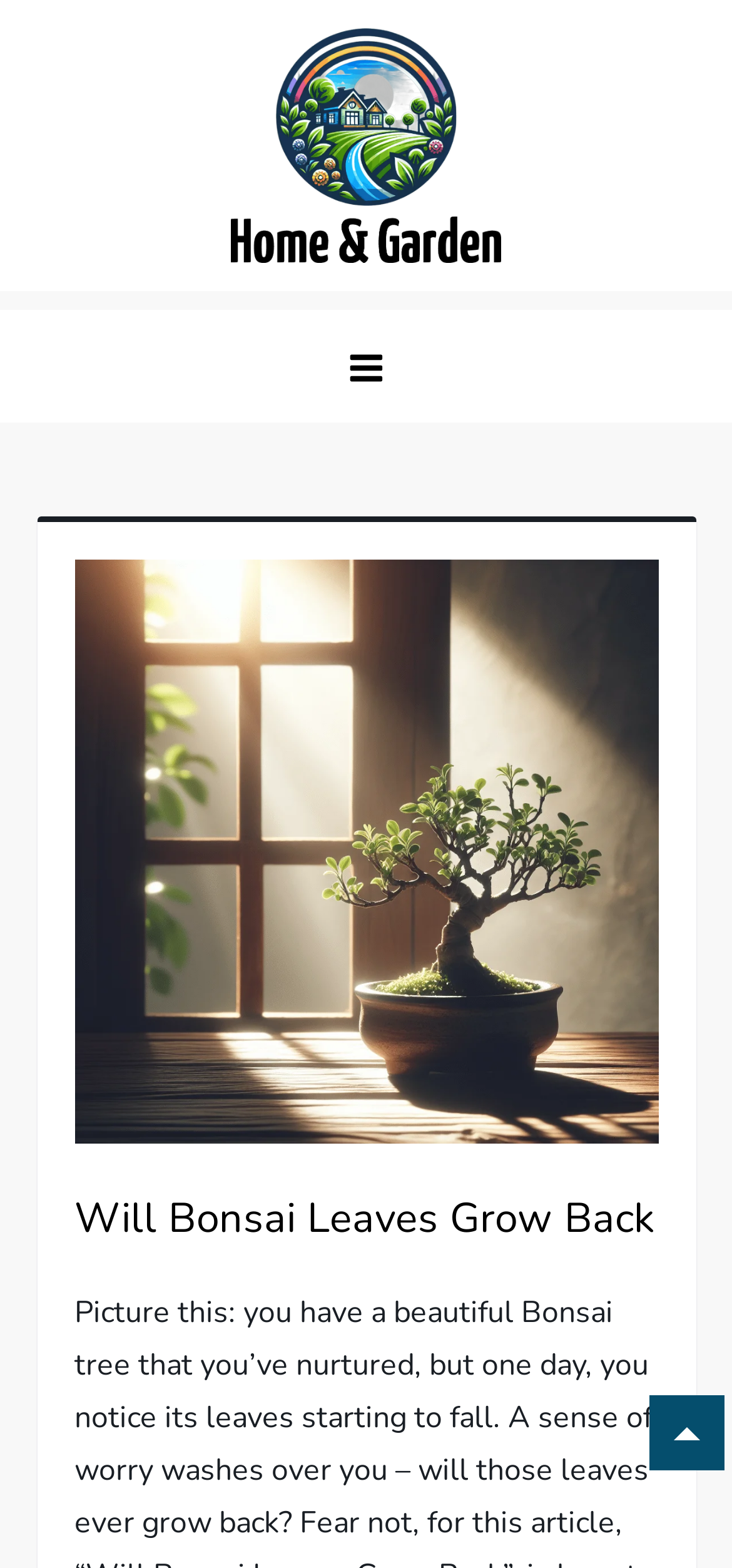What is the topic of the main article?
Give a detailed and exhaustive answer to the question.

The main article's topic can be found in the heading of the article, which says 'Will Bonsai Leaves Grow Back' in a heading format.